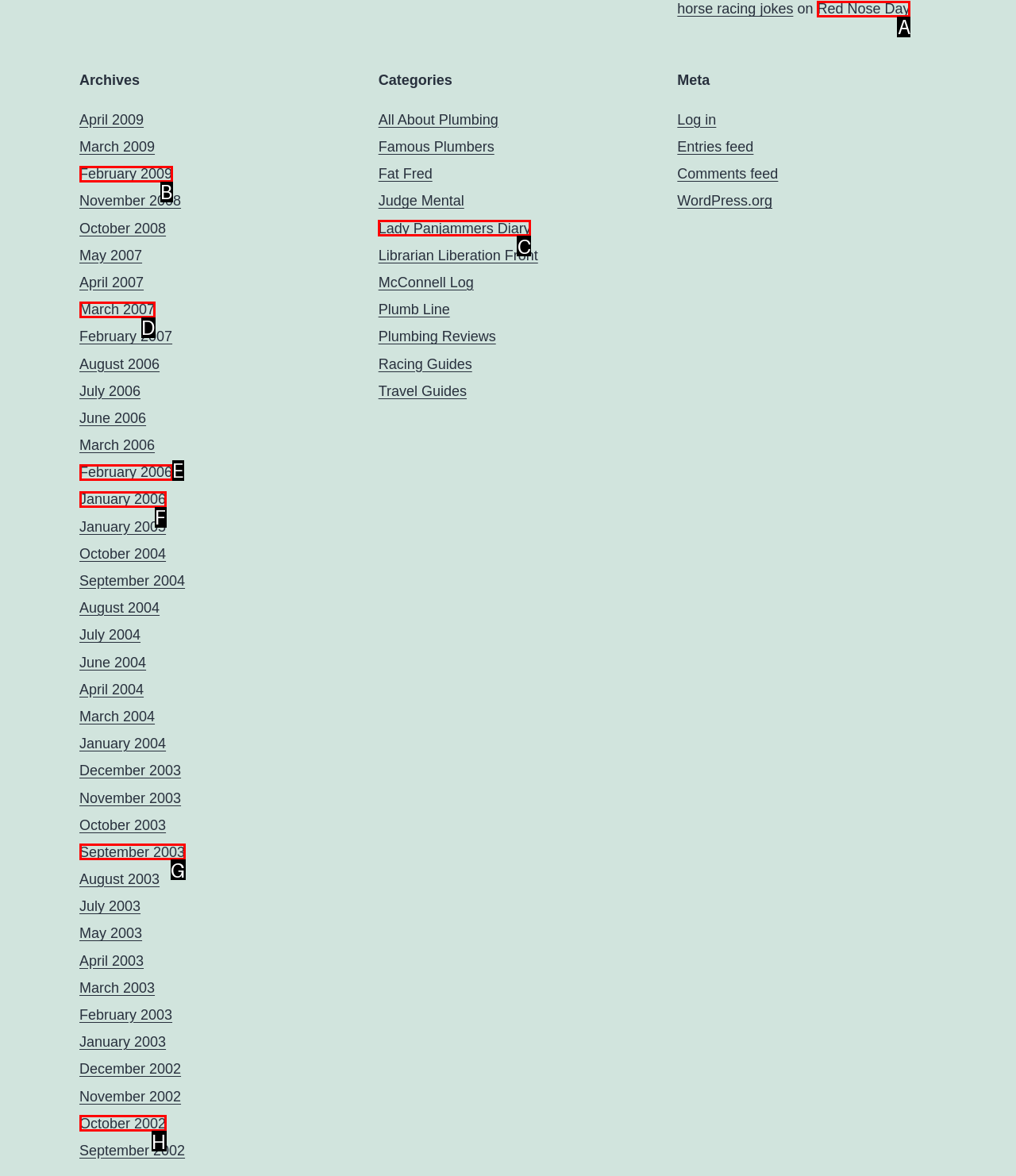Given the description: Red Nose Day, select the HTML element that best matches it. Reply with the letter of your chosen option.

A